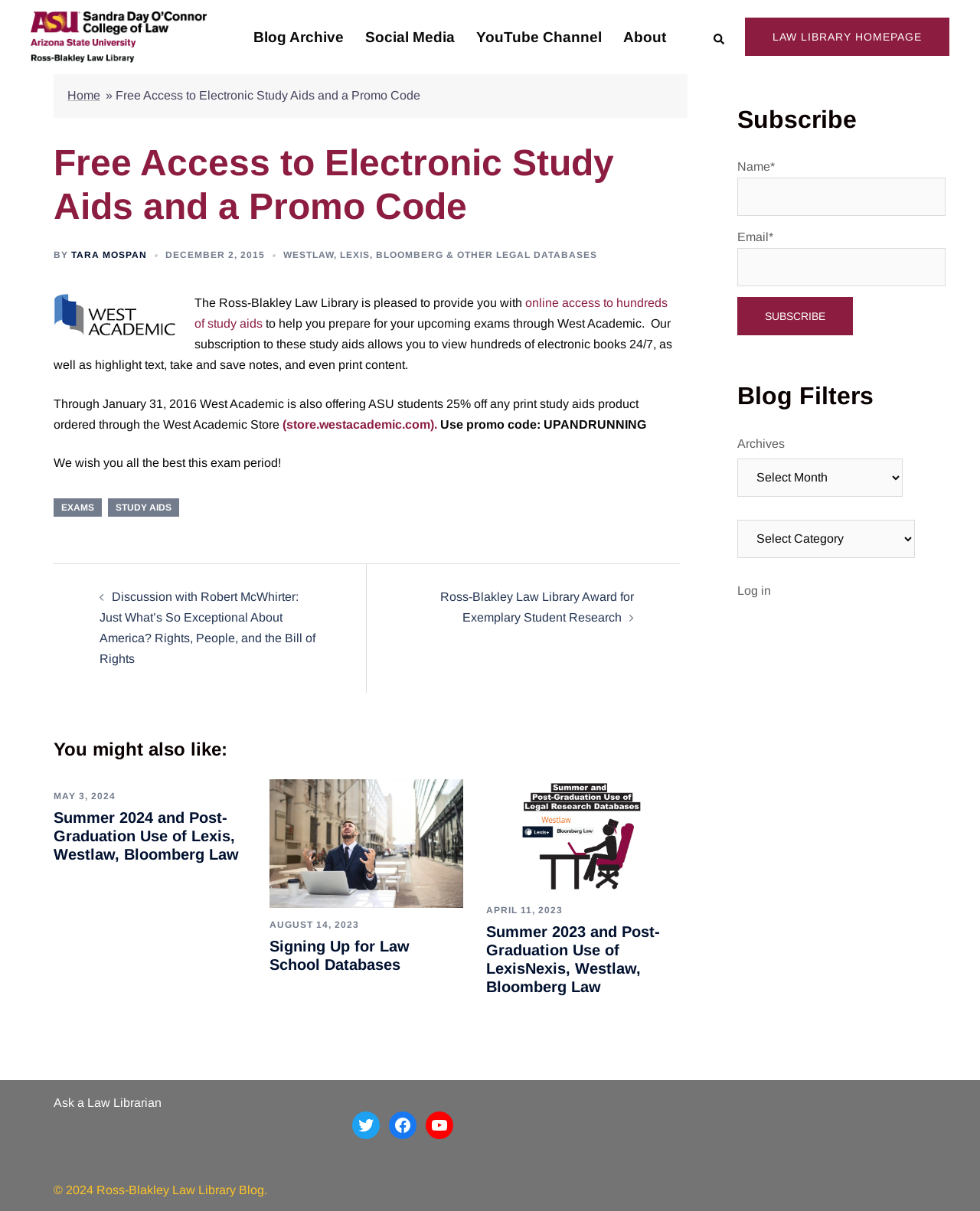Respond with a single word or phrase to the following question: What is the deadline for the promo code?

January 31, 2016